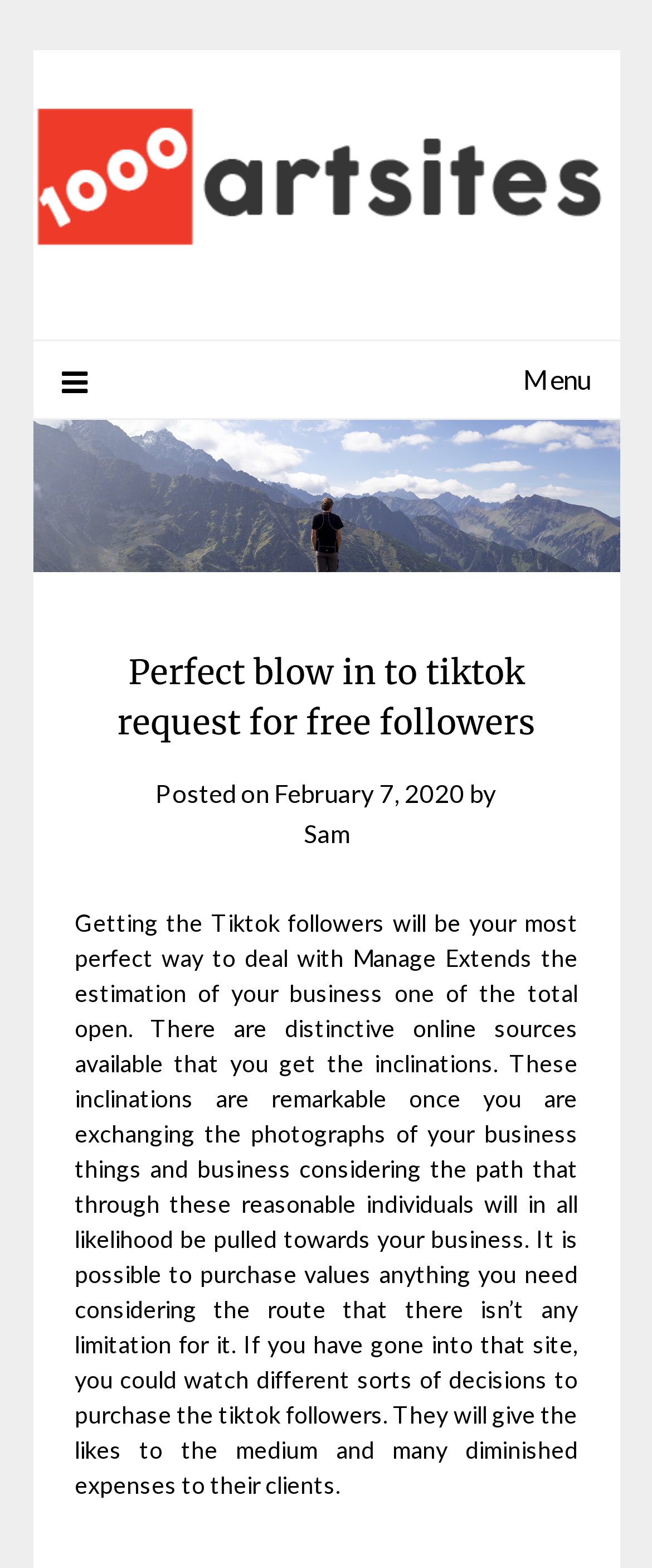Articulate a complete and detailed caption of the webpage elements.

The webpage appears to be a blog post or article about getting TikTok followers. At the top, there is a link and an image, both labeled "Day Trial", which are positioned side by side, taking up most of the width of the page. Below them, there is a menu icon, represented by the "\uf0c9" symbol, which is located near the top-right corner of the page.

The main content of the page is divided into two sections. The first section is a header area that contains the title of the post, "Perfect blow in to tiktok request for free followers", which is positioned near the top-center of the page. Below the title, there is a line of text that indicates the post was published on February 7, 2020, by an author named Sam.

The second section is a large block of text that takes up most of the page's content area. This text discusses the benefits of getting TikTok followers for business purposes, such as increasing the value of one's business and attracting customers. The text also mentions that there are online sources available that offer TikTok followers for purchase, with varying prices and options.

Overall, the webpage has a simple layout, with a focus on the main content area and a few navigational elements at the top.